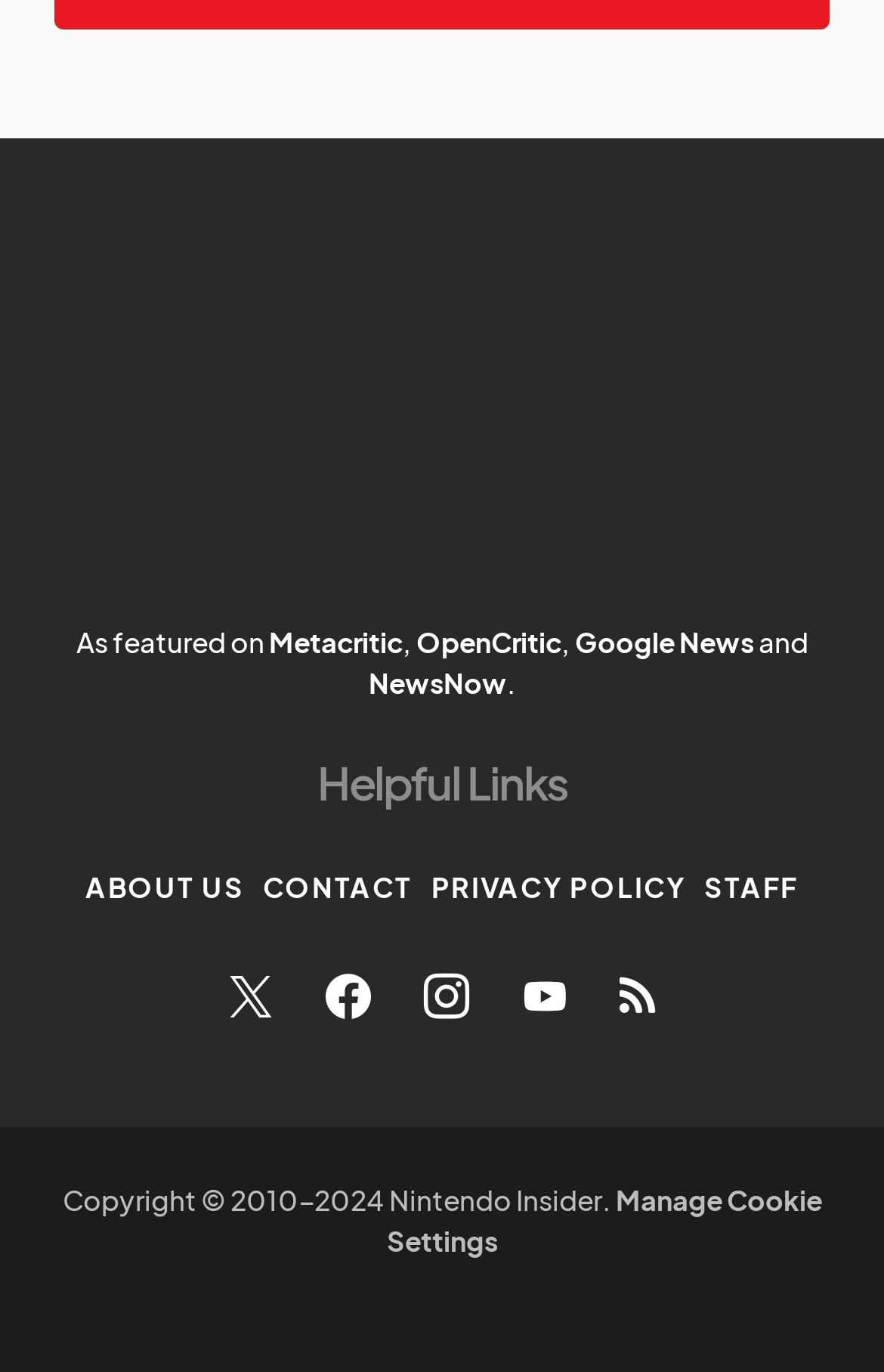Please specify the bounding box coordinates for the clickable region that will help you carry out the instruction: "check out Metacritic".

[0.304, 0.456, 0.455, 0.481]